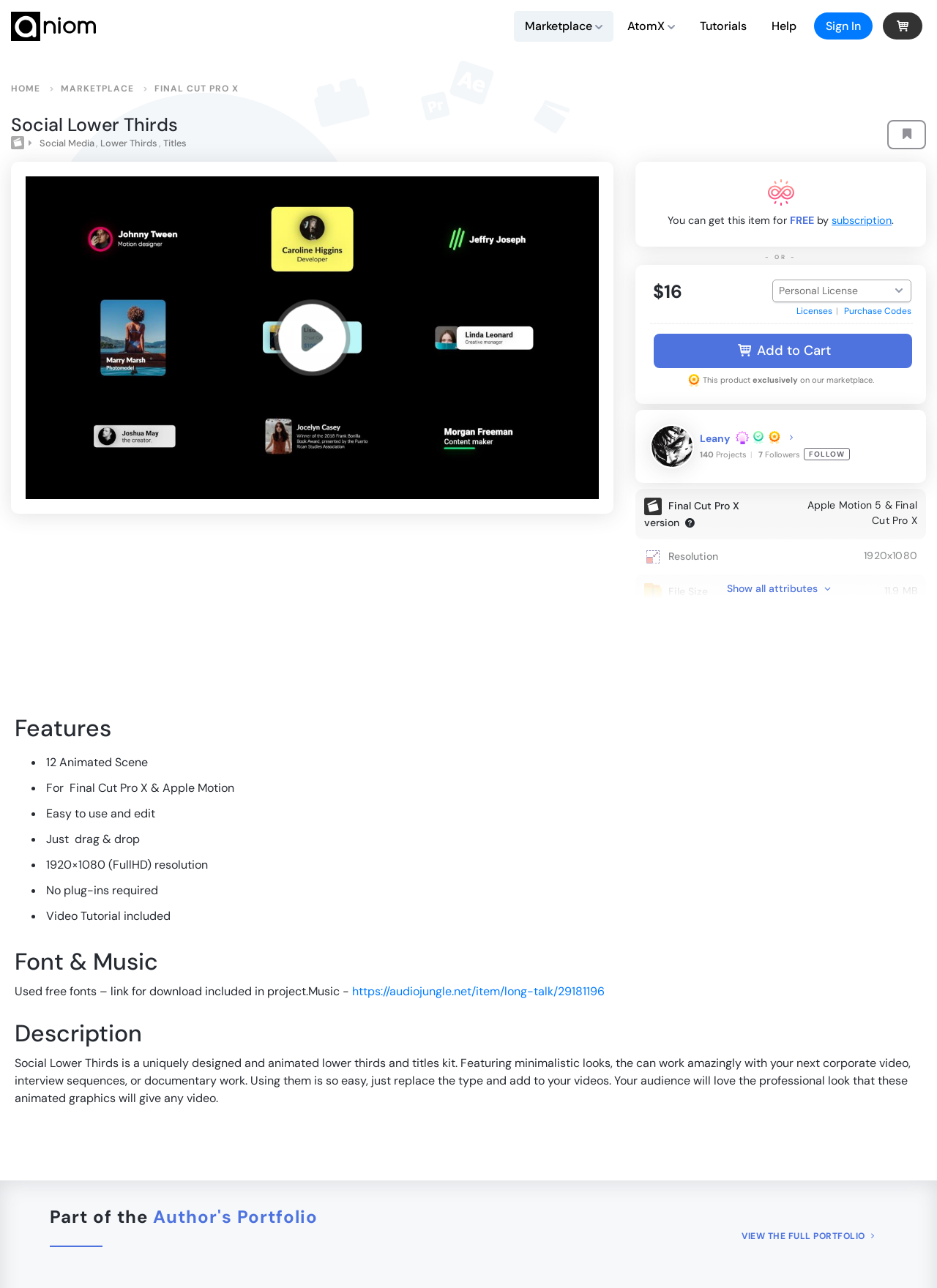How much does the product cost?
Using the visual information, answer the question in a single word or phrase.

$16